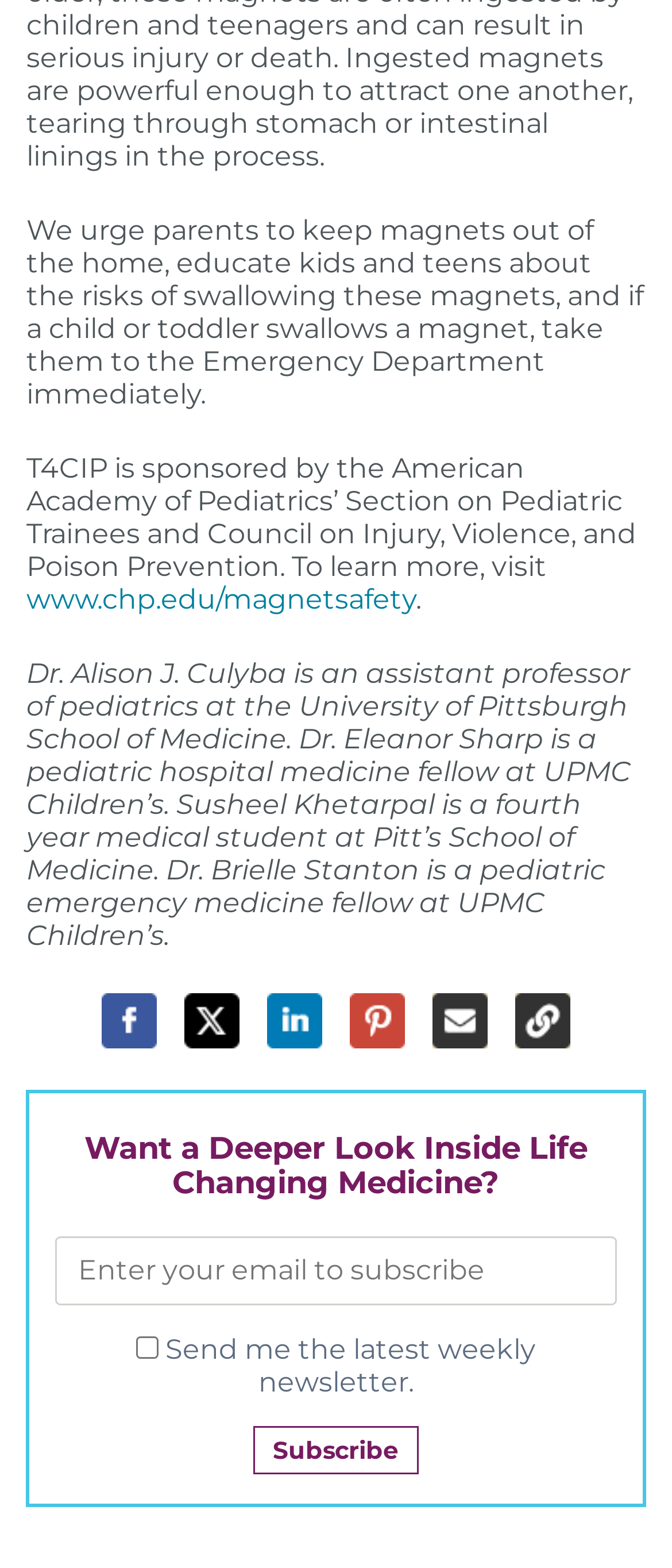What is the purpose of the textbox on this webpage?
Based on the image, answer the question with as much detail as possible.

The textbox on this webpage is used to enter an email address to subscribe to a newsletter, as indicated by the text 'Enter your email to subscribe'.